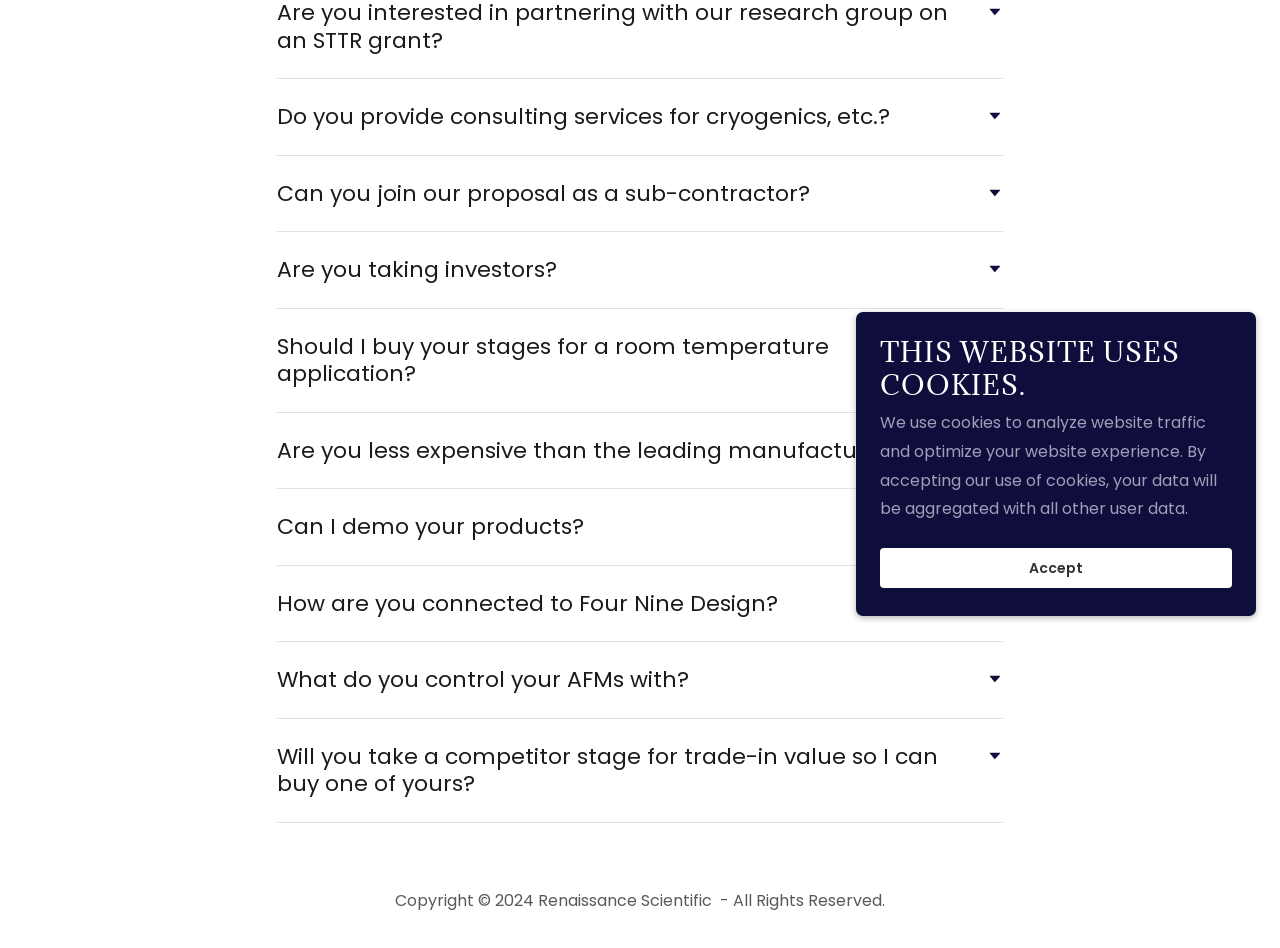Please find the bounding box for the UI element described by: "Can I demo your products?".

[0.217, 0.533, 0.783, 0.579]